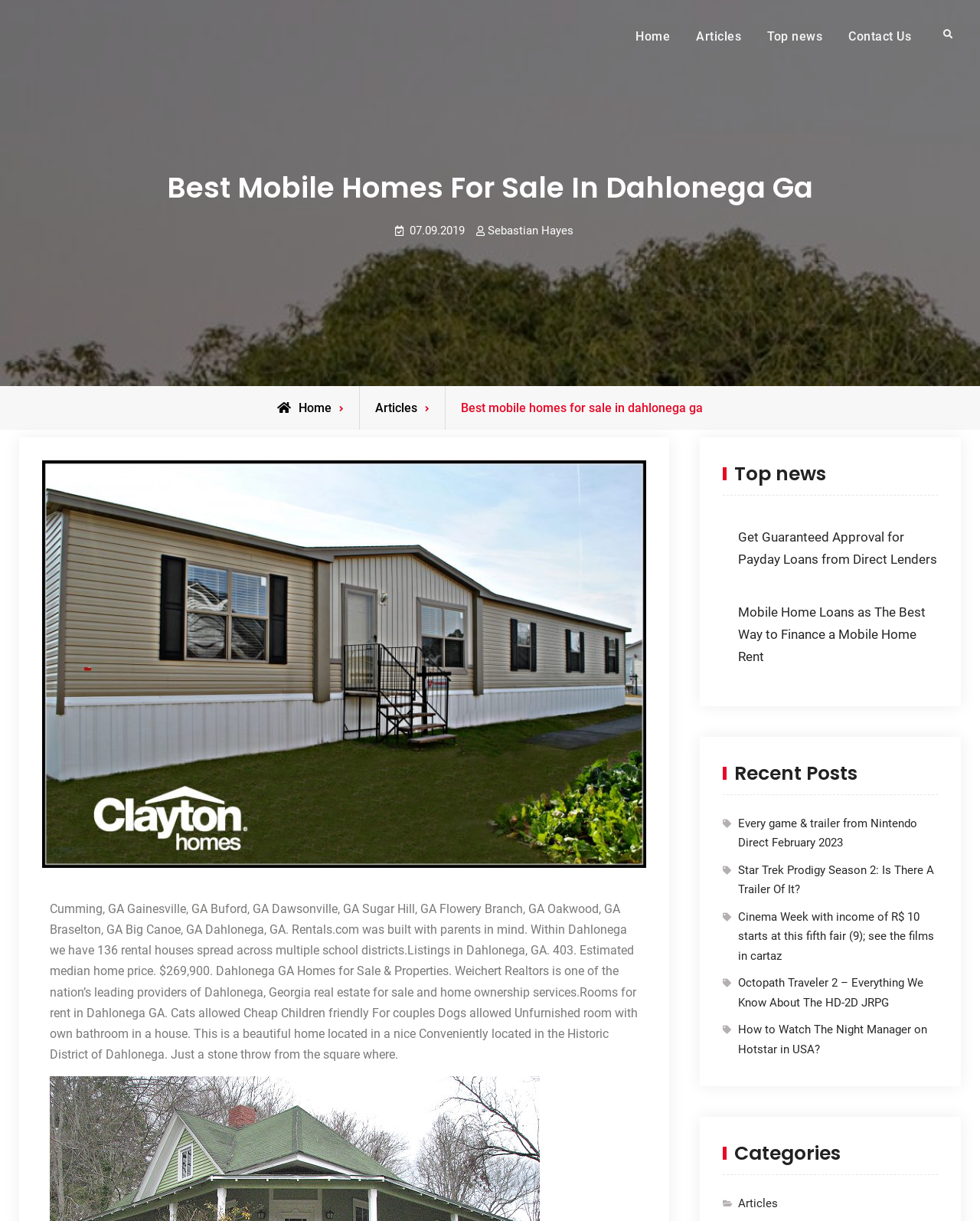What is the estimated median home price in Dahlonega?
Please craft a detailed and exhaustive response to the question.

The webpage mentions 'Estimated median home price. $269,900' which suggests that the estimated median home price in Dahlonega is $269,900.